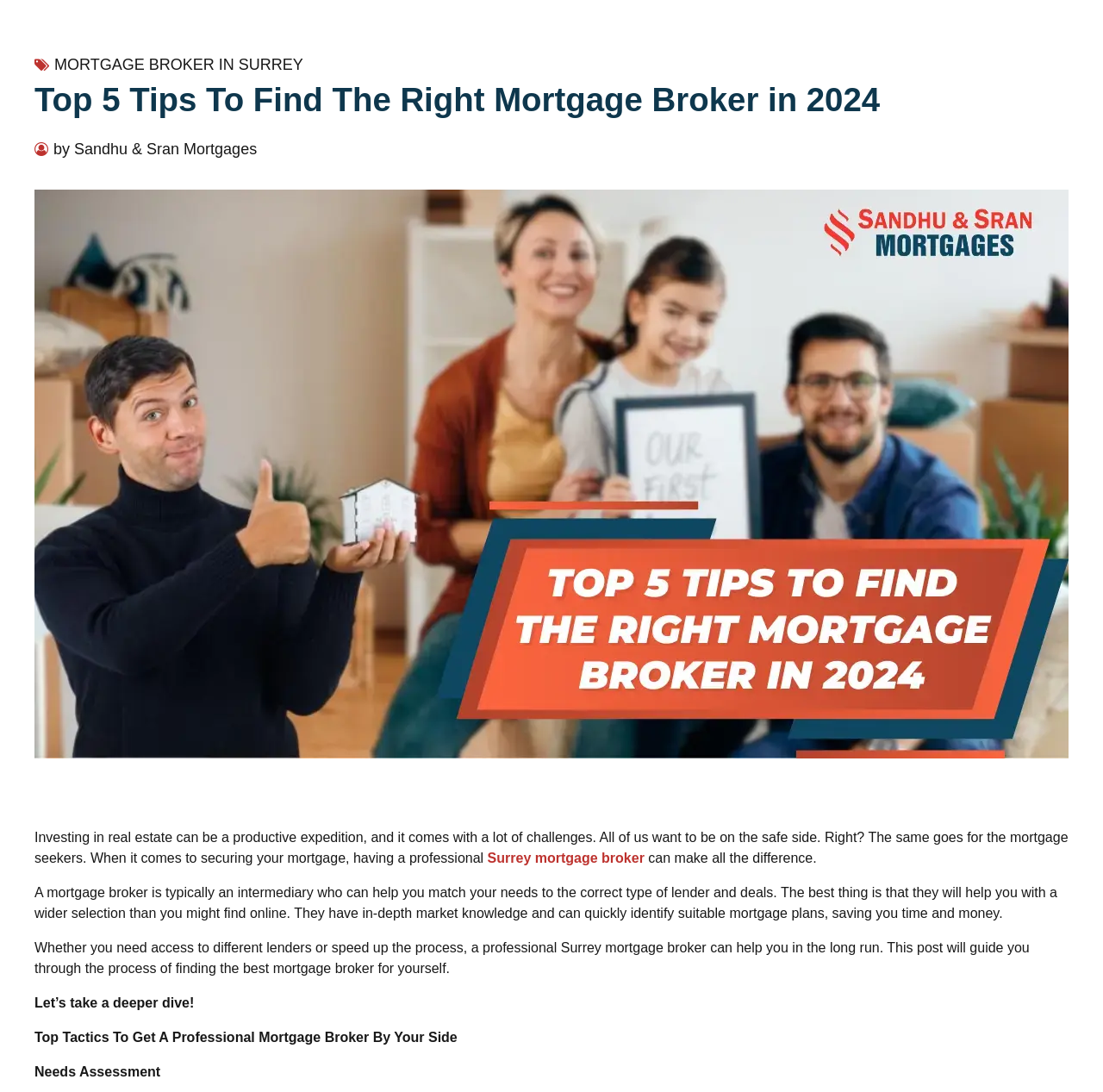Offer an in-depth caption of the entire webpage.

The webpage is about finding the right Surrey mortgage broker, with a focus on tips and guidance for the process. At the top, there is a header section with a link to "MORTGAGE BROKER IN SURREY" and a heading that reads "Top 5 Tips To Find The Right Mortgage Broker in 2024" followed by a link to the authors "by Sandhu & Sran Mortgages". 

Below the header section, there is a large image that takes up most of the width of the page, spanning from the top to about two-thirds of the way down. 

Underneath the image, there is a block of text that discusses the importance of having a professional Surrey mortgage broker when securing a mortgage. The text explains that a mortgage broker can help match an individual's needs to the correct type of lender and deals, and that they have in-depth market knowledge and can quickly identify suitable mortgage plans. 

The text continues, stating that a professional Surrey mortgage broker can help in the long run, whether it's accessing different lenders or speeding up the process. The post then guides the reader through the process of finding the best mortgage broker for themselves. 

Further down, there is a subheading that reads "Top Tactics To Get A Professional Mortgage Broker By Your Side", followed by a section titled "Needs Assessment".